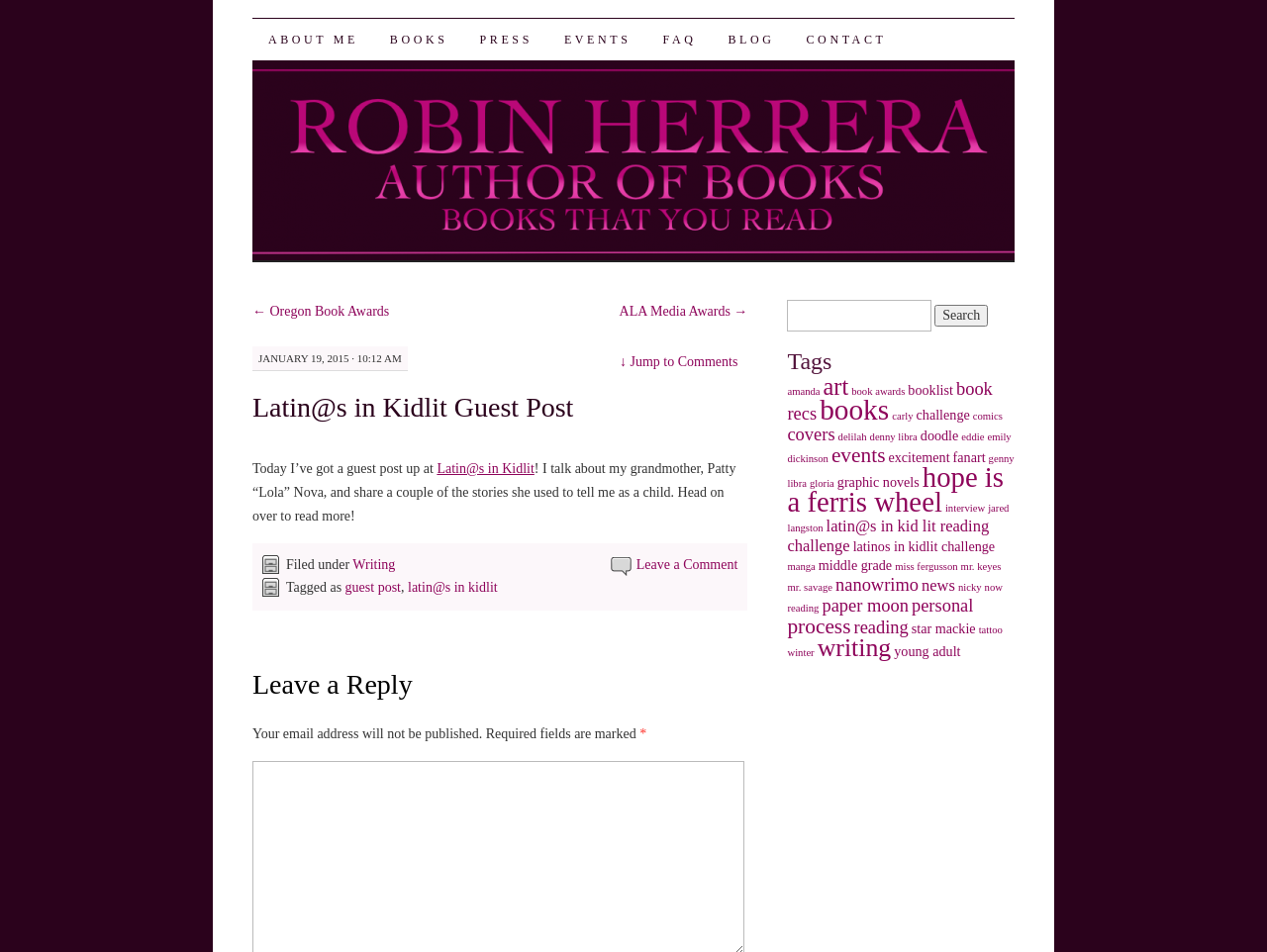Identify the bounding box coordinates for the element you need to click to achieve the following task: "Leave a comment". Provide the bounding box coordinates as four float numbers between 0 and 1, in the form [left, top, right, bottom].

[0.502, 0.585, 0.582, 0.6]